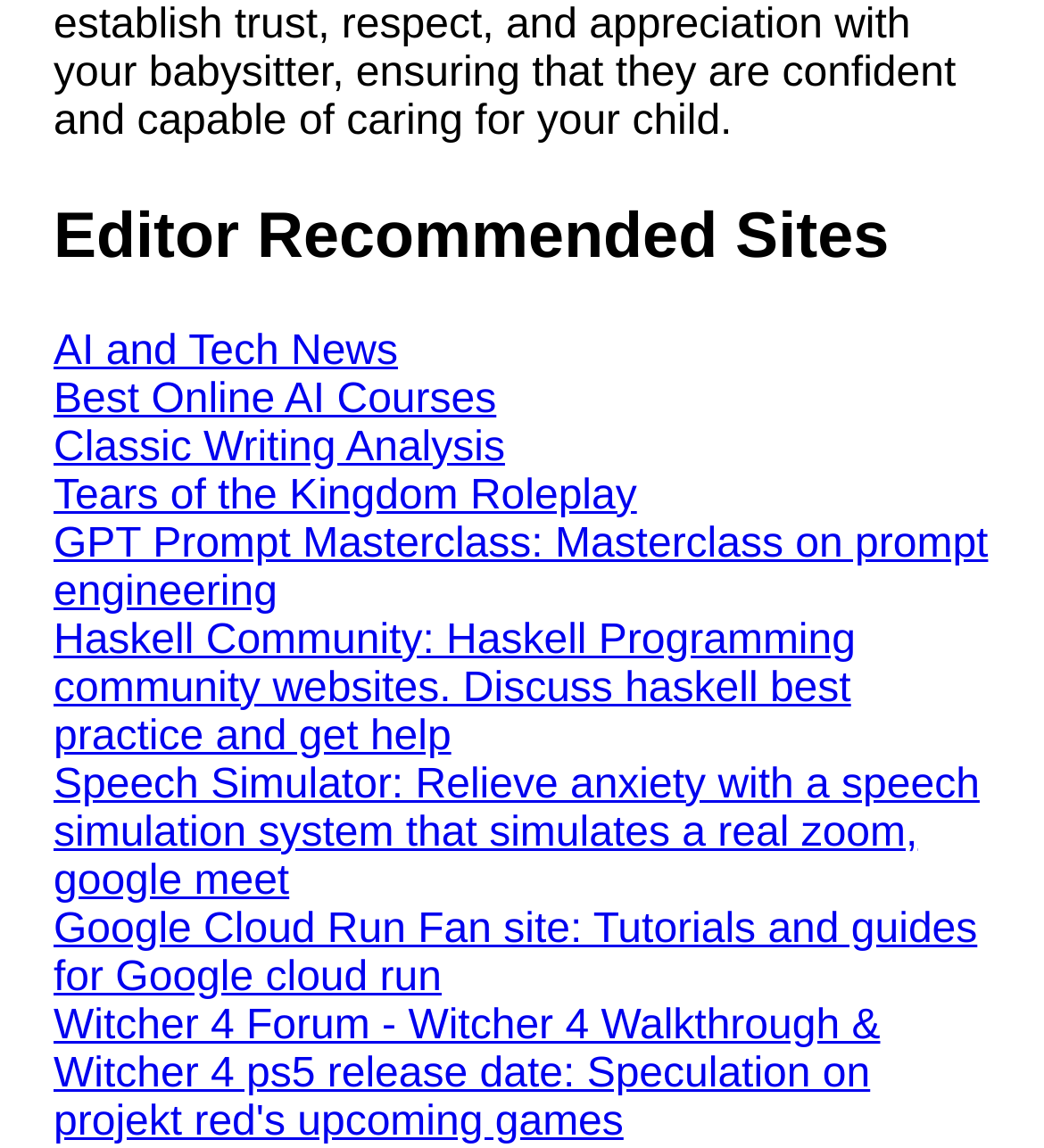Find the bounding box coordinates for the HTML element described as: "Best Online AI Courses". The coordinates should consist of four float values between 0 and 1, i.e., [left, top, right, bottom].

[0.051, 0.328, 0.475, 0.368]